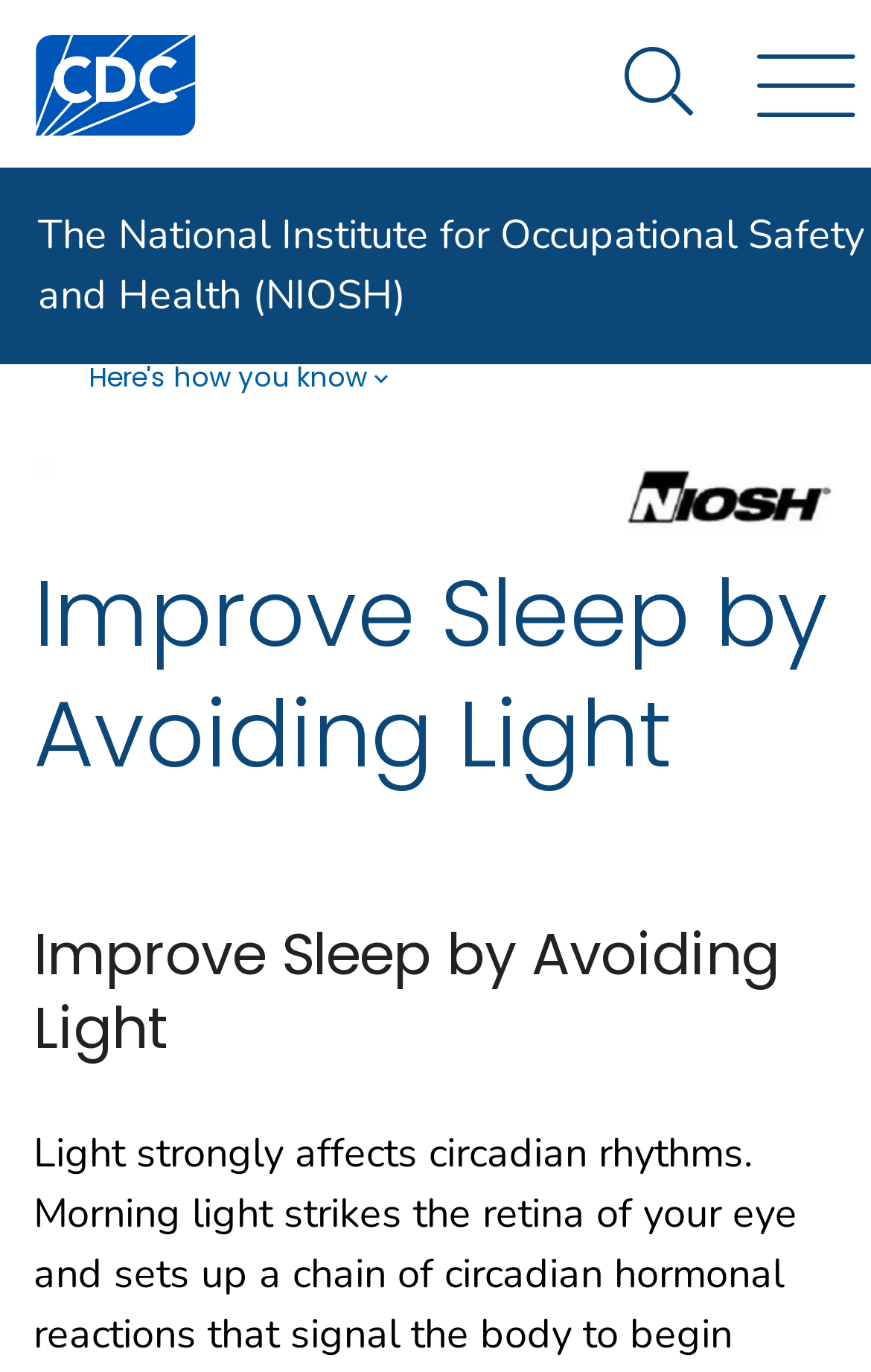Please respond to the question using a single word or phrase:
What is the purpose of the button with the text 'Here's how you know'

Verify authenticity